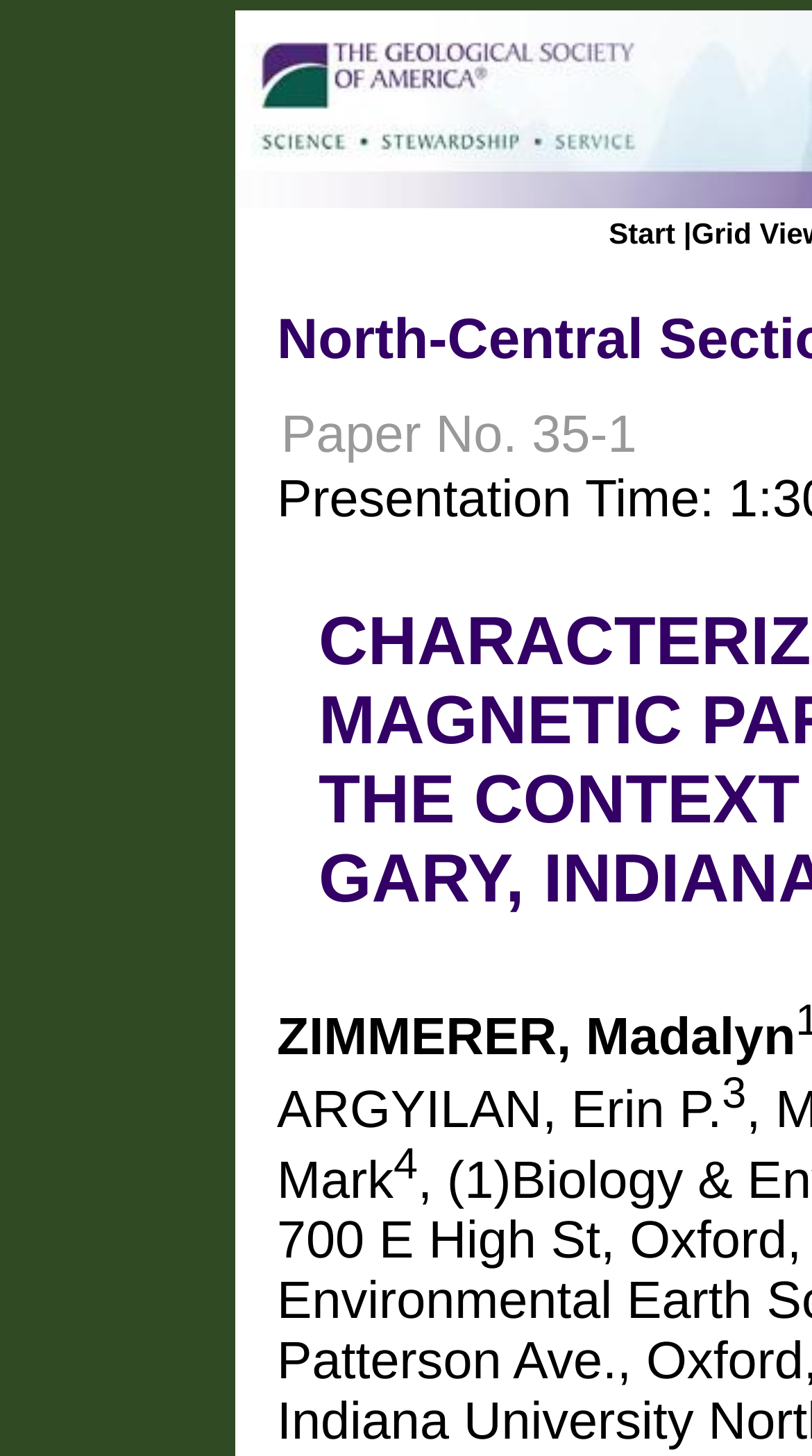Highlight the bounding box of the UI element that corresponds to this description: "Start".

[0.75, 0.149, 0.832, 0.172]